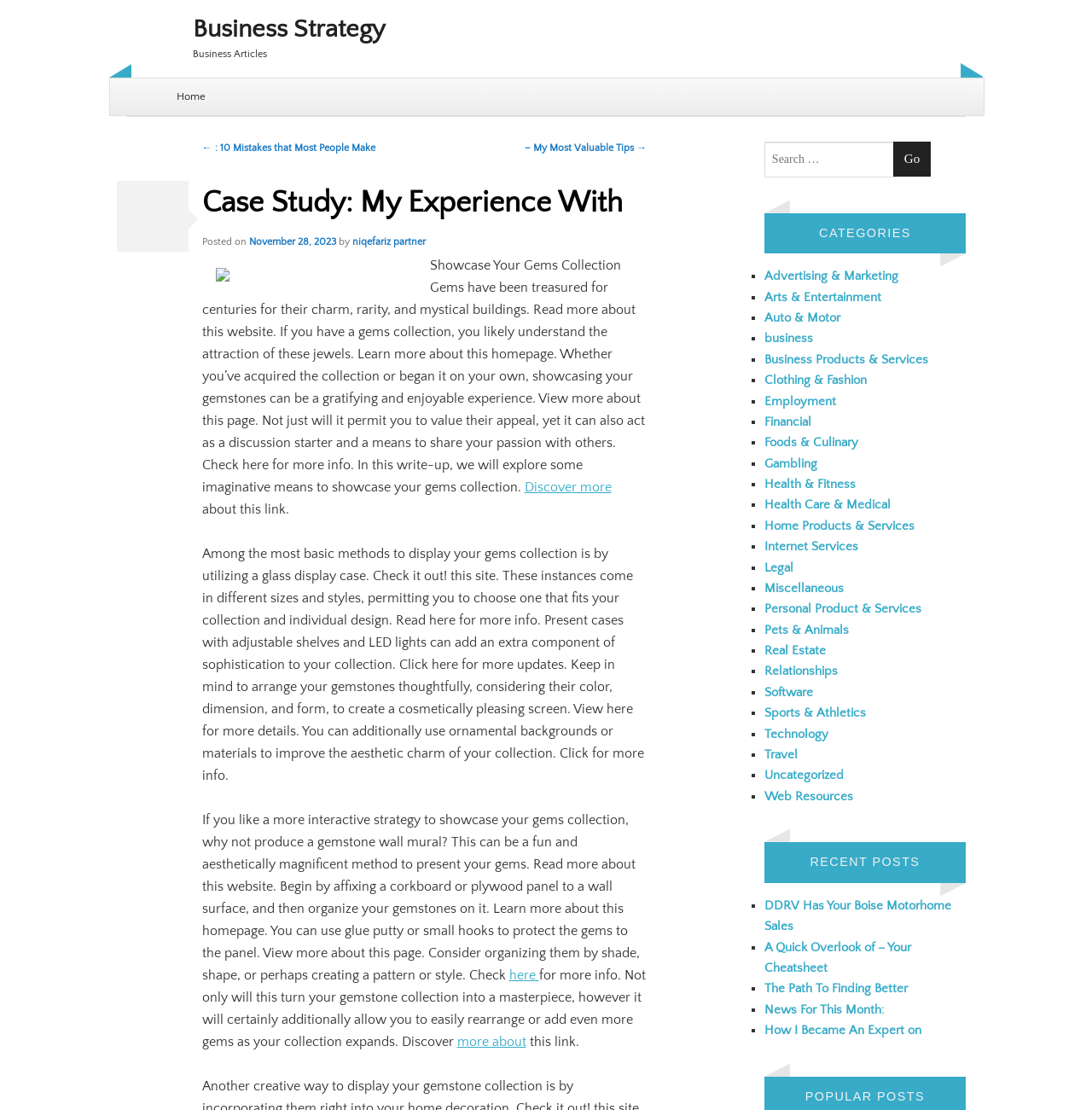Describe in detail what you see on the webpage.

This webpage is a case study about business strategy, with a focus on showcasing a gems collection. At the top, there is a heading "Business Strategy" and a link with the same text. Below it, there is a heading "Business Articles" and a link "Skip to content". 

On the left side, there is a navigation menu with links to "Home", "Post navigation", and previous and next posts. Below the navigation menu, there is a header with the title "Case Study: My Experience With" and a subheading "Posted on November 28, 2023, by niqefariz partner". 

To the right of the header, there is an image. Below the image, there is a paragraph of text that discusses the importance of showcasing a gems collection. The text is followed by a link "Discover more" and a sentence "about this link." 

The main content of the webpage is divided into two sections. The first section discusses the use of a glass display case to showcase a gems collection, with suggestions on how to arrange the gems and add decorative backgrounds. The second section explores the idea of creating a gemstone wall mural, including tips on how to attach the gems to the wall and organize them by color, shape, or pattern.

At the bottom of the page, there is a search bar with a button "Go" and a list of categories, including "Advertising & Marketing", "Arts & Entertainment", "Auto & Motor", and many others. Each category is marked with a list marker "■" and has a link to related content.